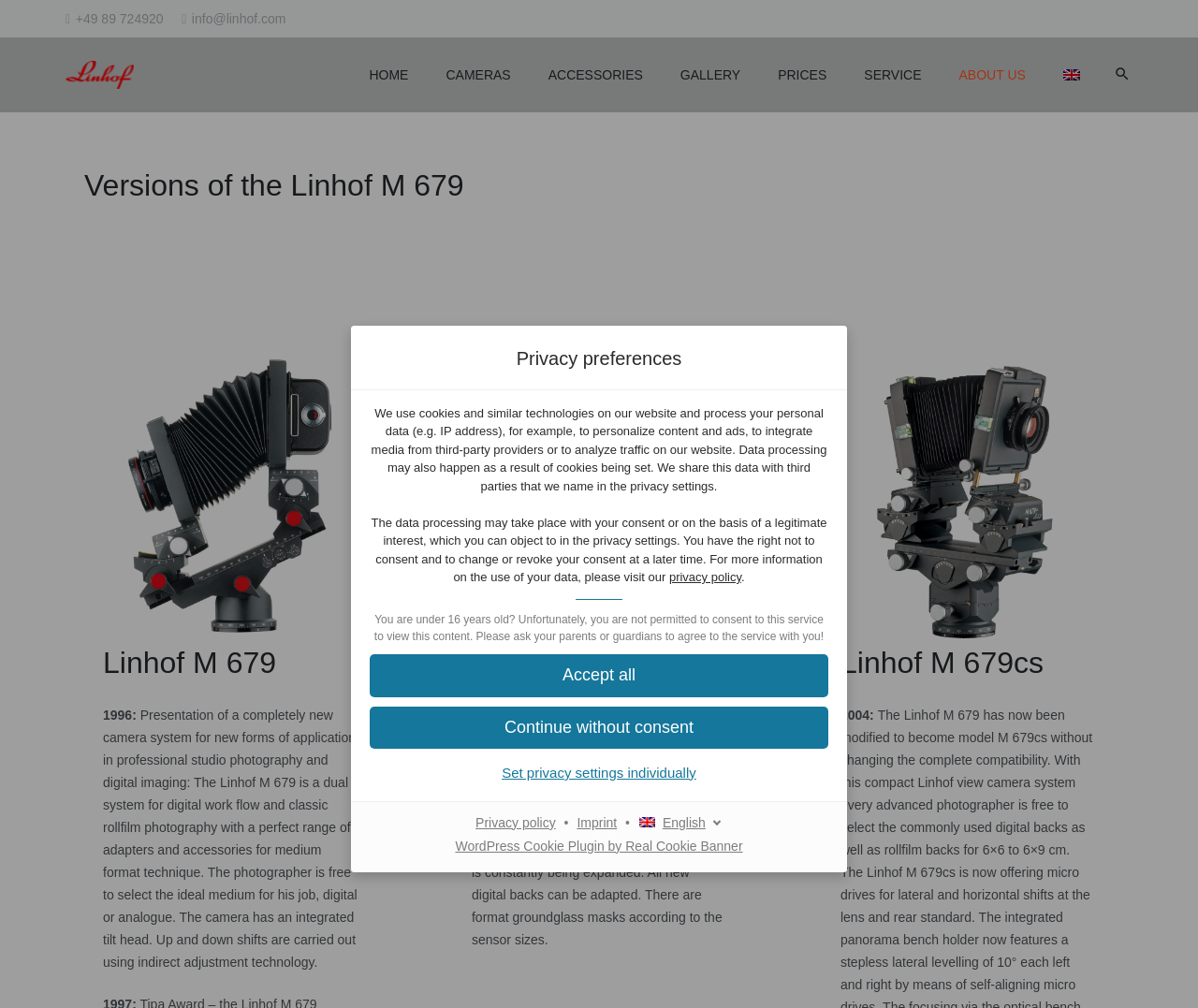Please find the bounding box coordinates of the element's region to be clicked to carry out this instruction: "Share this news".

None